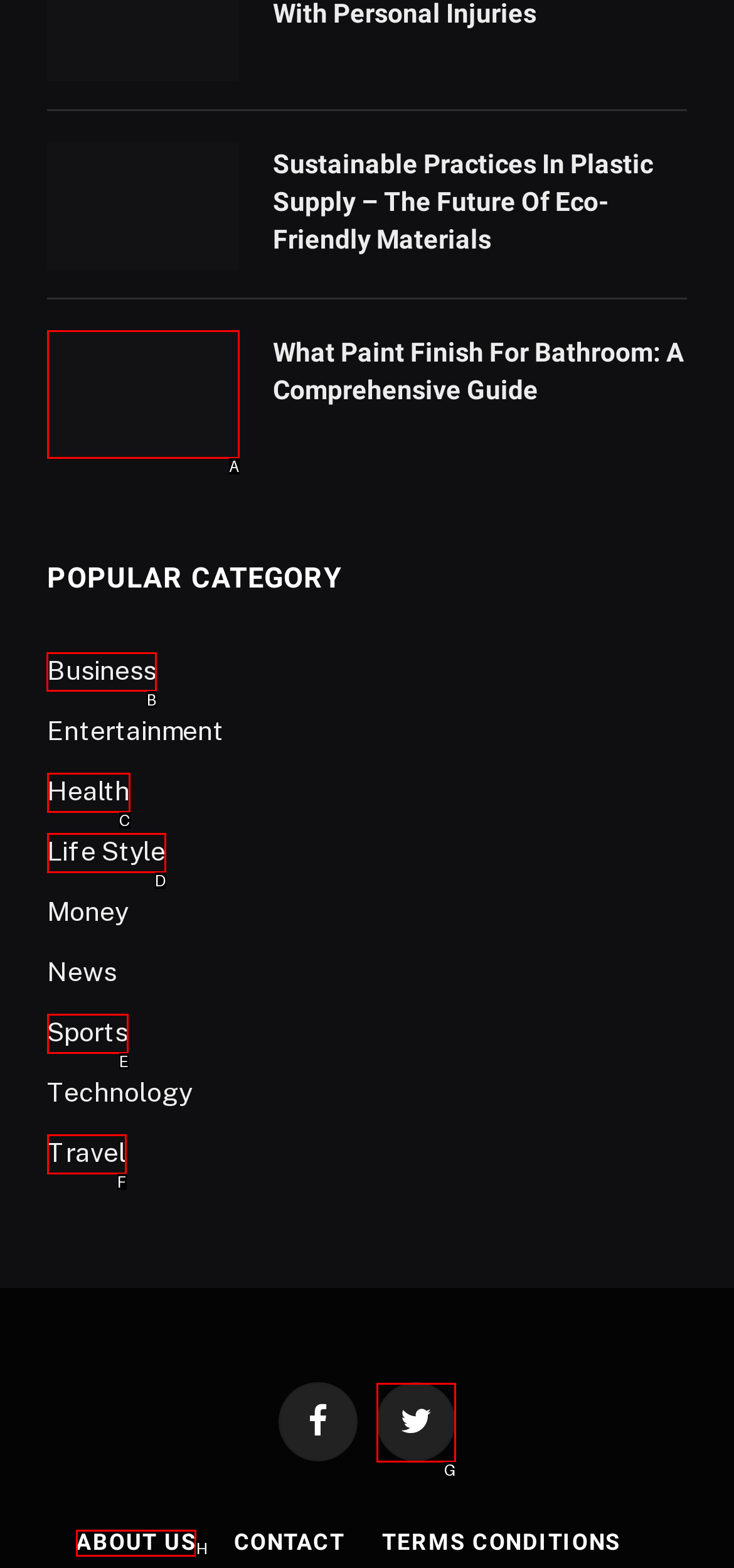Select the appropriate bounding box to fulfill the task: Read the Copyright information Respond with the corresponding letter from the choices provided.

None